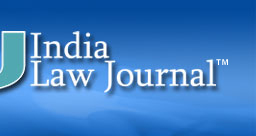Offer a detailed explanation of what is happening in the image.

The image showcases the logo of the "India Law Journal," prominently displayed against a blue backdrop. This logo features the journal's name in a clean, modern font, with stylized elements that reflect its identity as a scholarly legal publication. The trademark symbol (™) indicates its registered status, signifying the journal's commitment to quality and authenticity in the field of legal scholarship. This visual branding is integral for establishing the journal's presence in the academic community and among legal professionals in India and beyond.